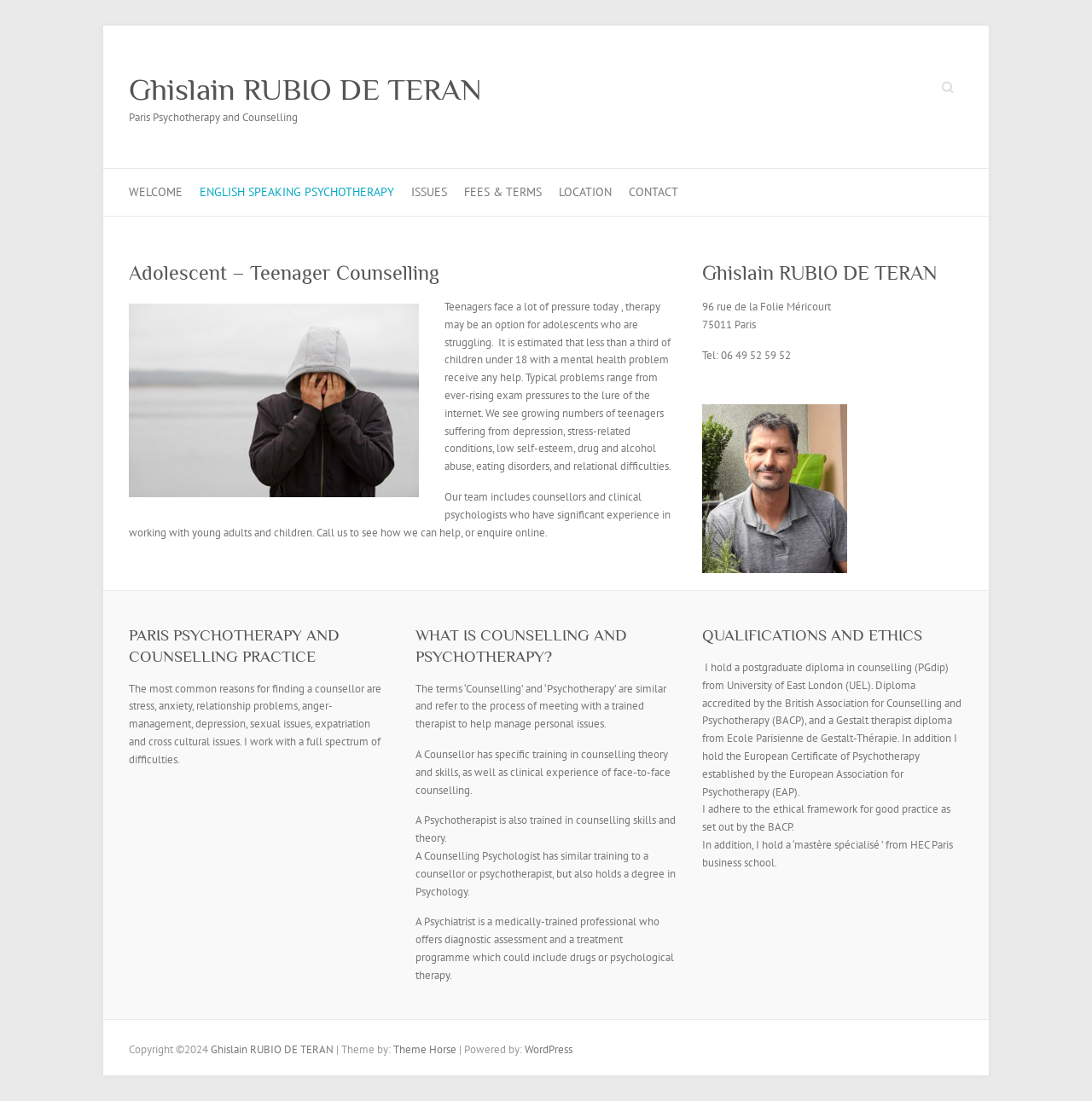What is the purpose of the counselling and psychotherapy sessions?
Based on the image, answer the question with a single word or brief phrase.

To help manage personal issues